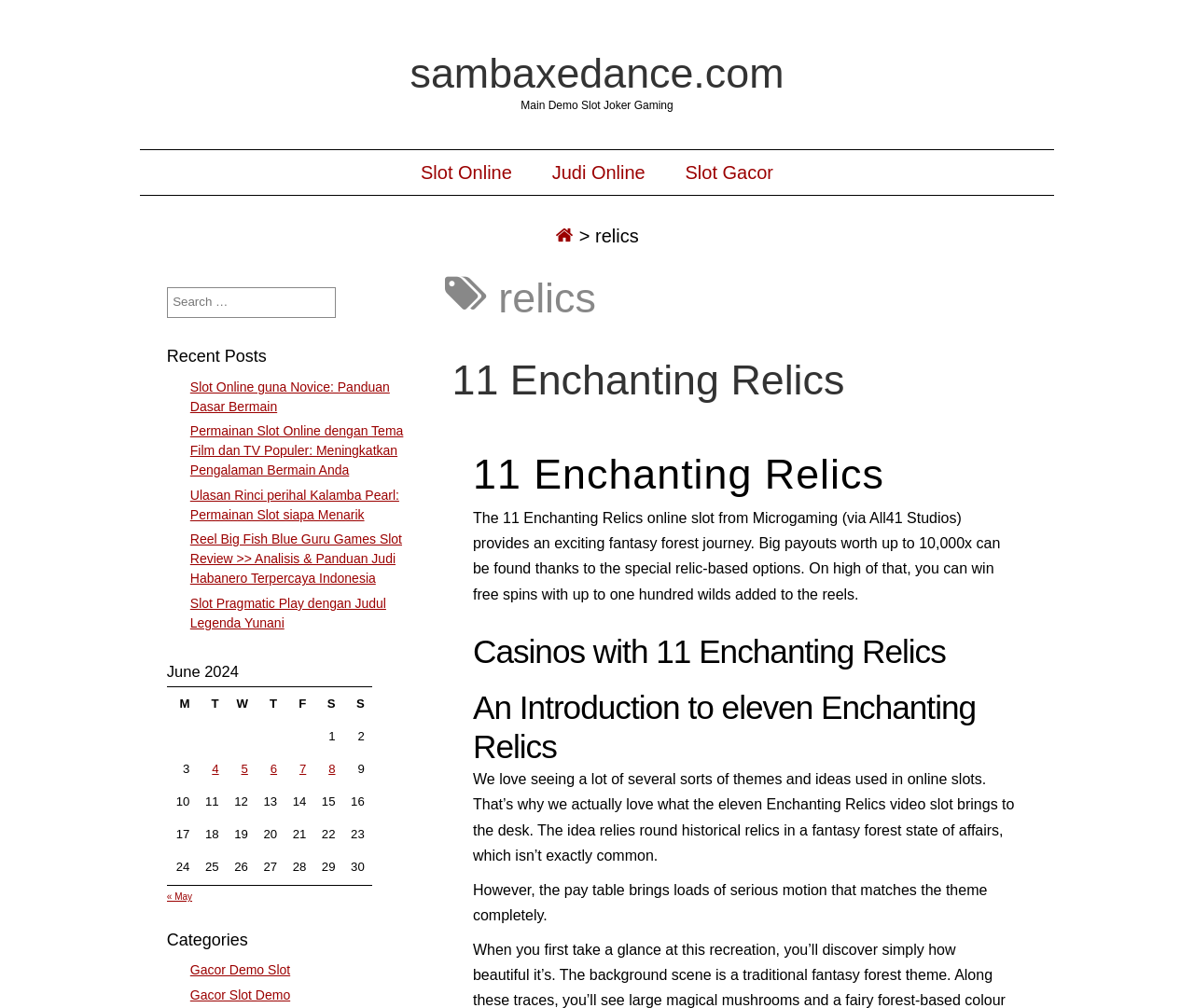Determine the coordinates of the bounding box for the clickable area needed to execute this instruction: "Read about 11 Enchanting Relics".

[0.379, 0.35, 0.707, 0.4]